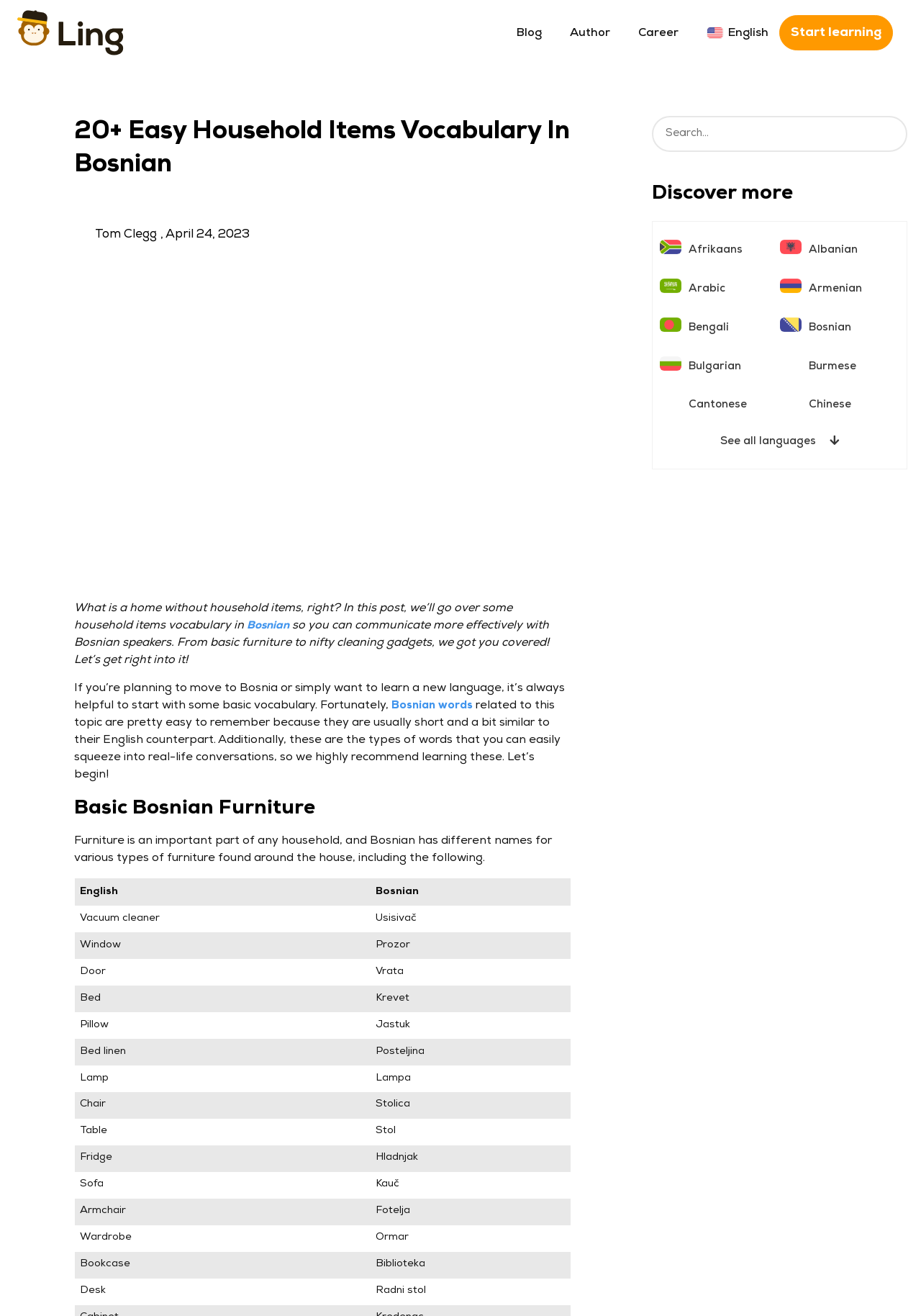Find the bounding box coordinates of the clickable area that will achieve the following instruction: "Click on the 'Blog' link".

[0.549, 0.013, 0.6, 0.037]